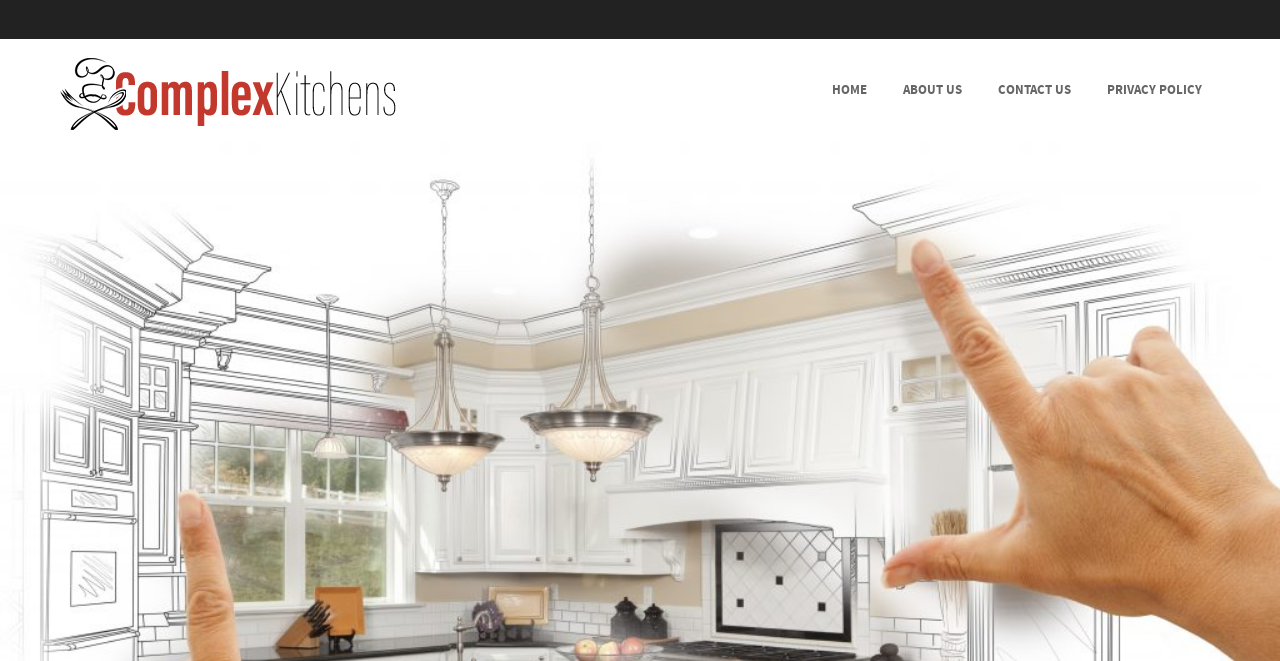Respond to the following question with a brief word or phrase:
What type of products are sold on this website?

Bottles of Kratom